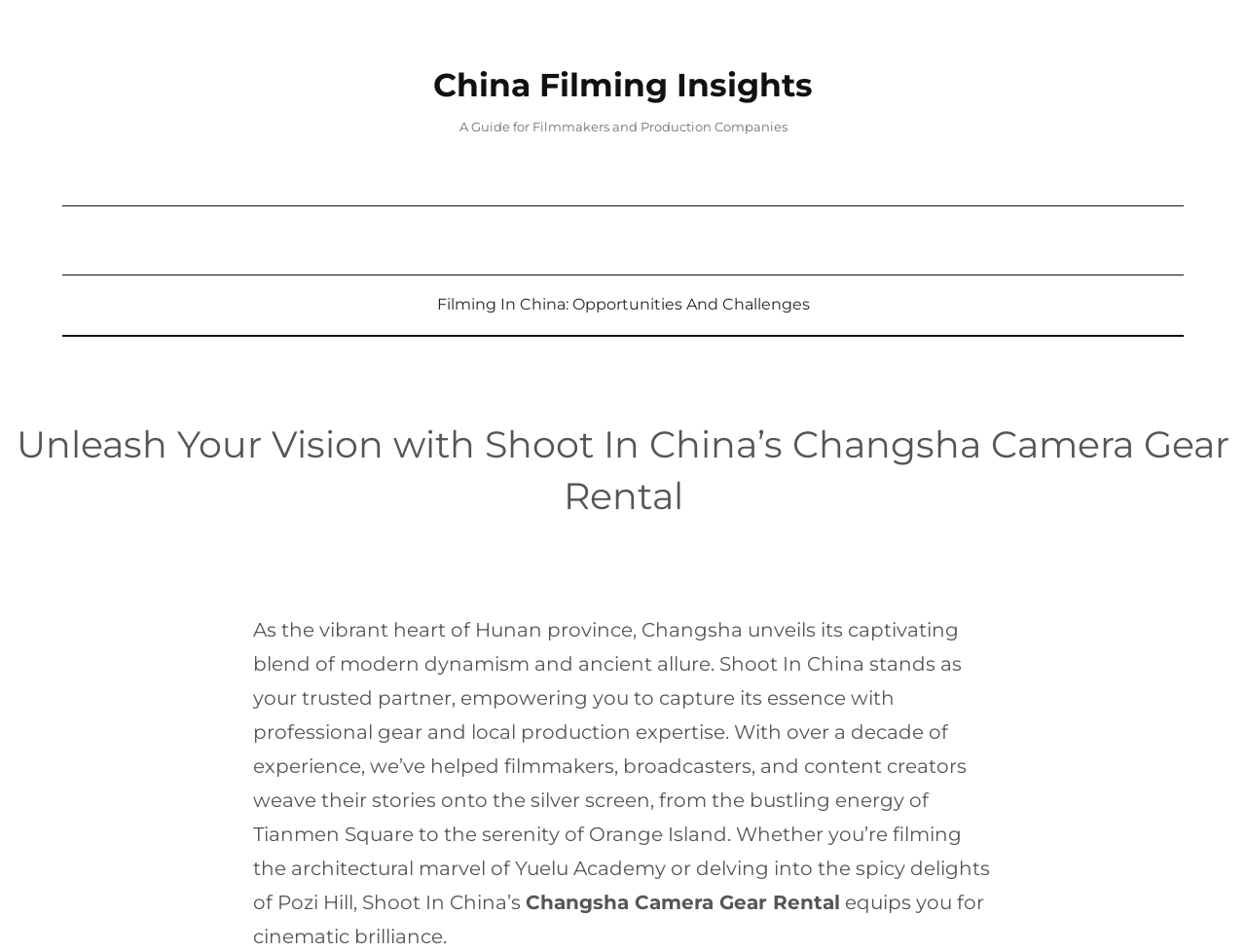Construct a comprehensive caption that outlines the webpage's structure and content.

The webpage is about Shoot In China, a company that provides camera gear rental and production services in Changsha, China. At the top of the page, there is a heading that reads "Unleash Your Vision with Changsha Camera Gear Rental". Below this heading, there is a section with a heading "China Filming Insights" which includes a link to "China Filming Insights" and a brief description "A Guide for Filmmakers and Production Companies". 

To the right of this section, there is a link to an article titled "Filming In China: Opportunities And Challenges". 

Further down the page, there is a prominent heading that reads "Unleash Your Vision with Shoot In China’s Changsha Camera Gear Rental". Below this heading, there is a paragraph of text that describes the city of Changsha, highlighting its unique blend of modern and ancient attractions. The text also mentions Shoot In China's experience in helping filmmakers and content creators capture the essence of the city with professional gear and local expertise. The paragraph is divided into two parts, with the second part emphasizing the company's ability to equip clients for cinematic brilliance.